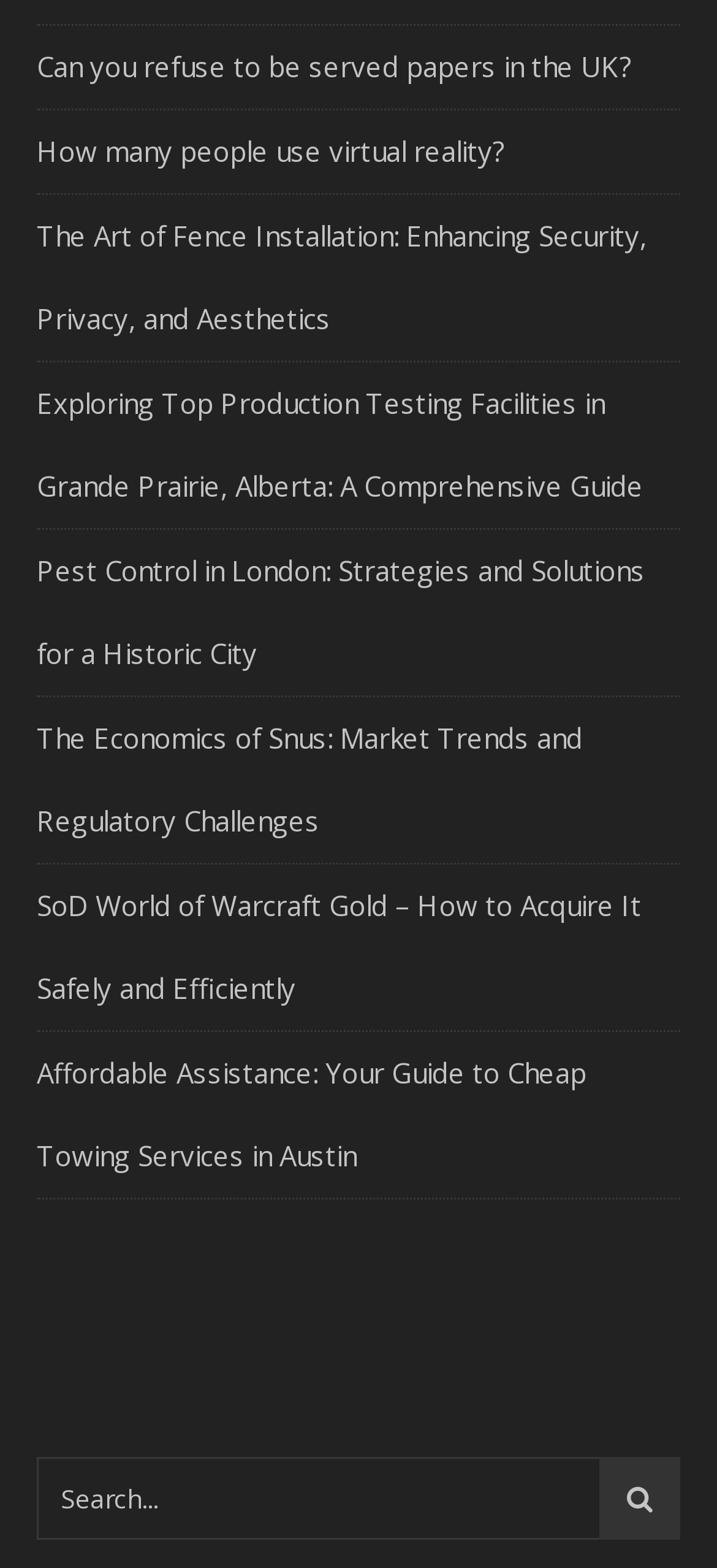Please determine the bounding box of the UI element that matches this description: value="st". The coordinates should be given as (top-left x, top-left y, bottom-right x, bottom-right y), with all values between 0 and 1.

[0.836, 0.929, 0.949, 0.989]